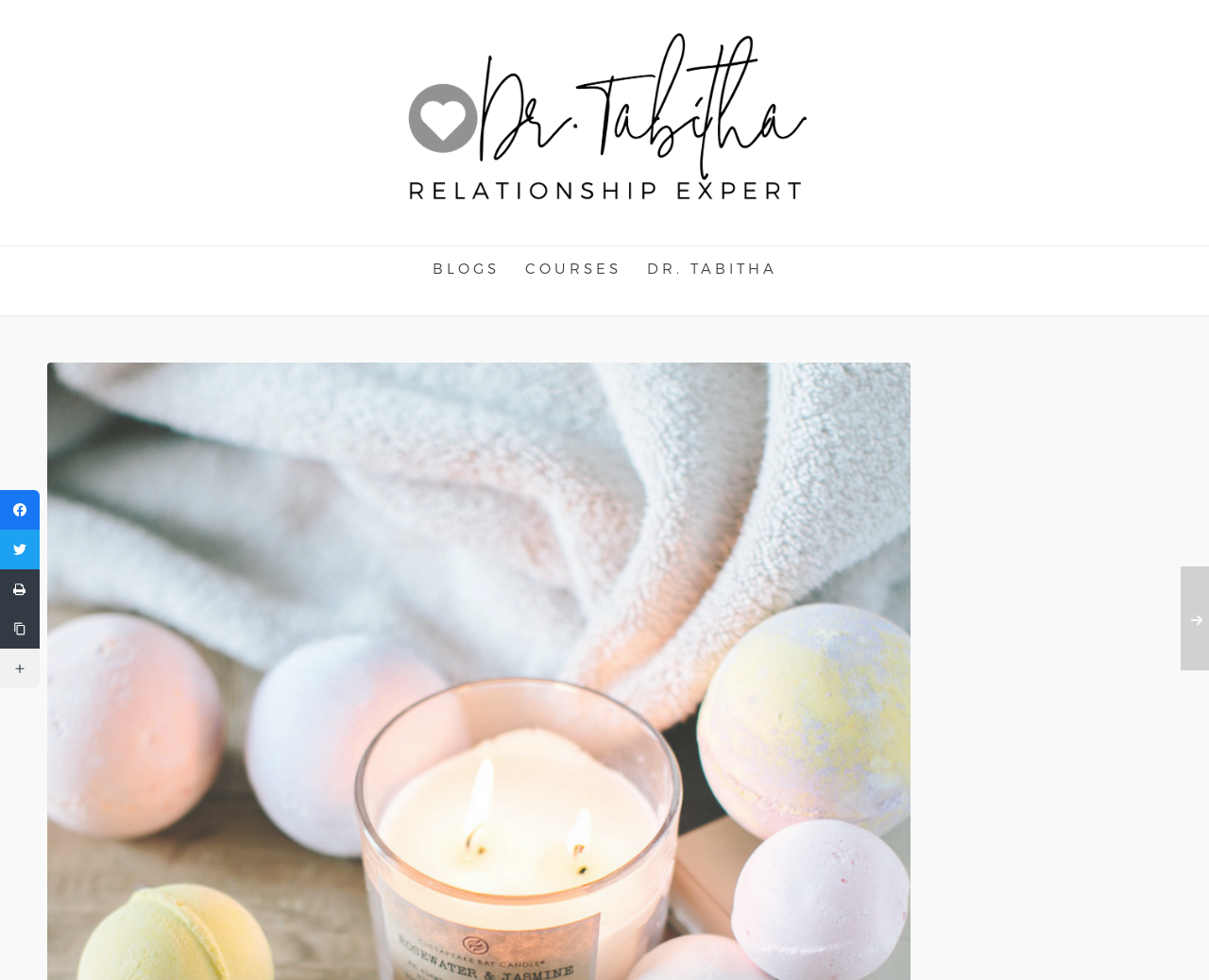Please identify the bounding box coordinates of the element's region that should be clicked to execute the following instruction: "follow Dr. Tabitha on Facebook". The bounding box coordinates must be four float numbers between 0 and 1, i.e., [left, top, right, bottom].

[0.045, 0.513, 0.085, 0.526]